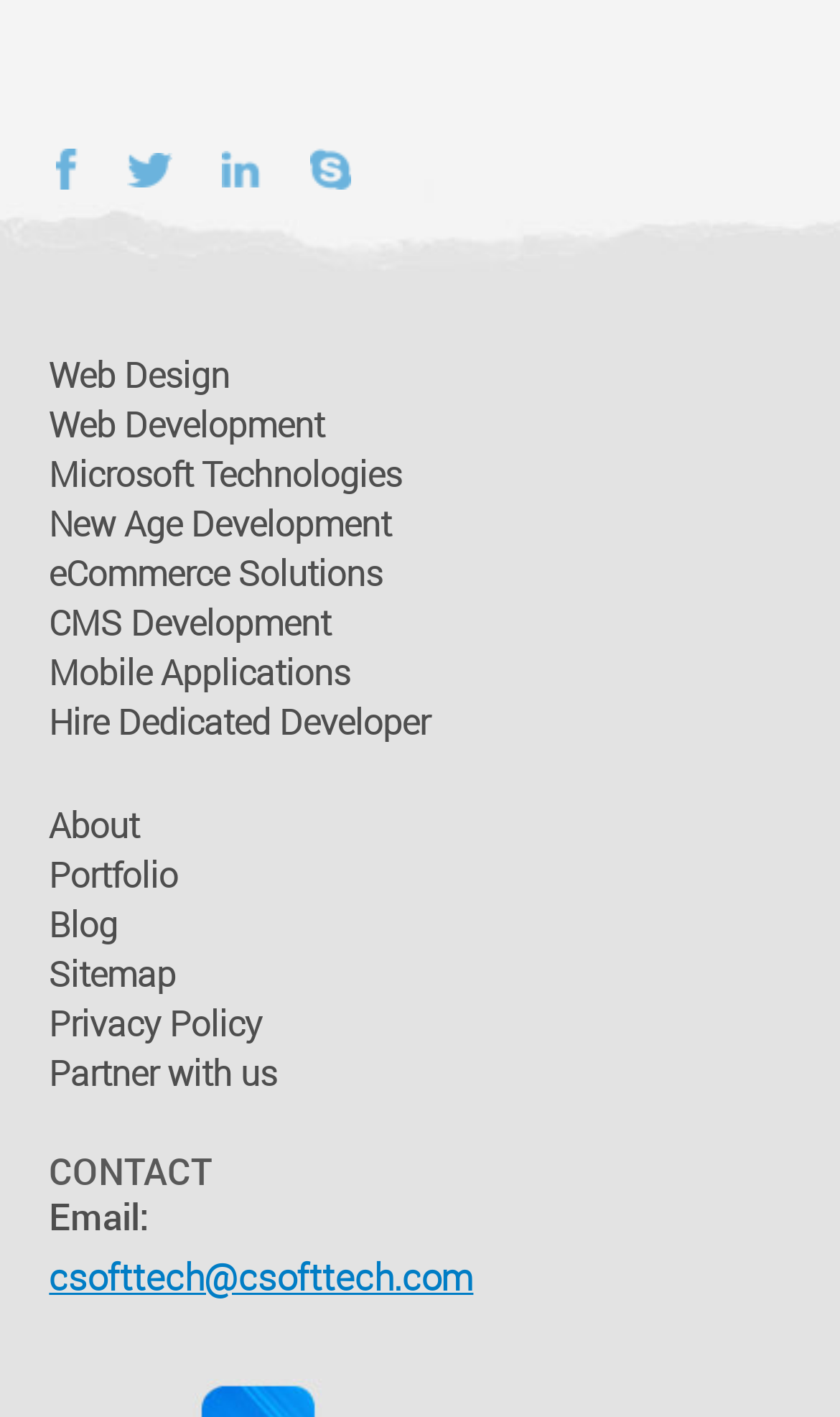What is the email address provided for contact?
Please look at the screenshot and answer in one word or a short phrase.

csofttech@csofttech.com